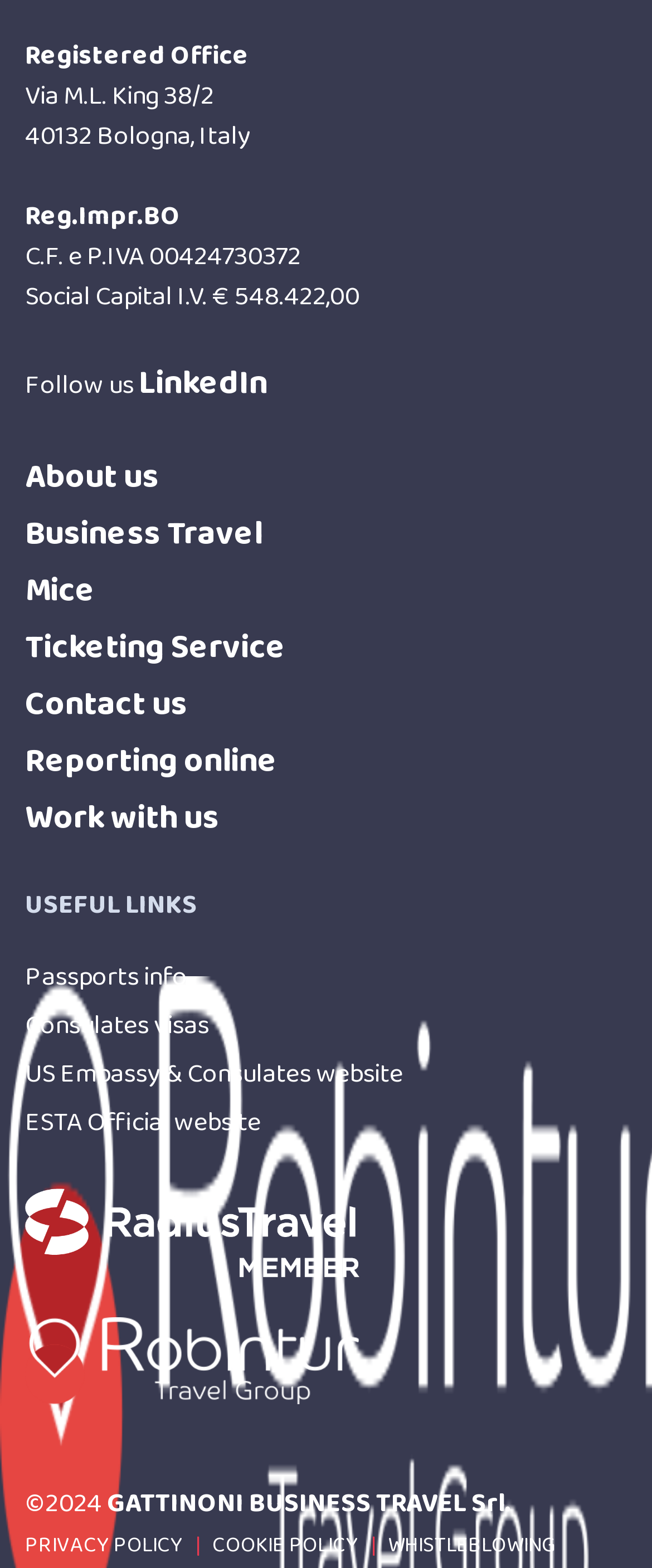How many social media links are available?
Please look at the screenshot and answer in one word or a short phrase.

1